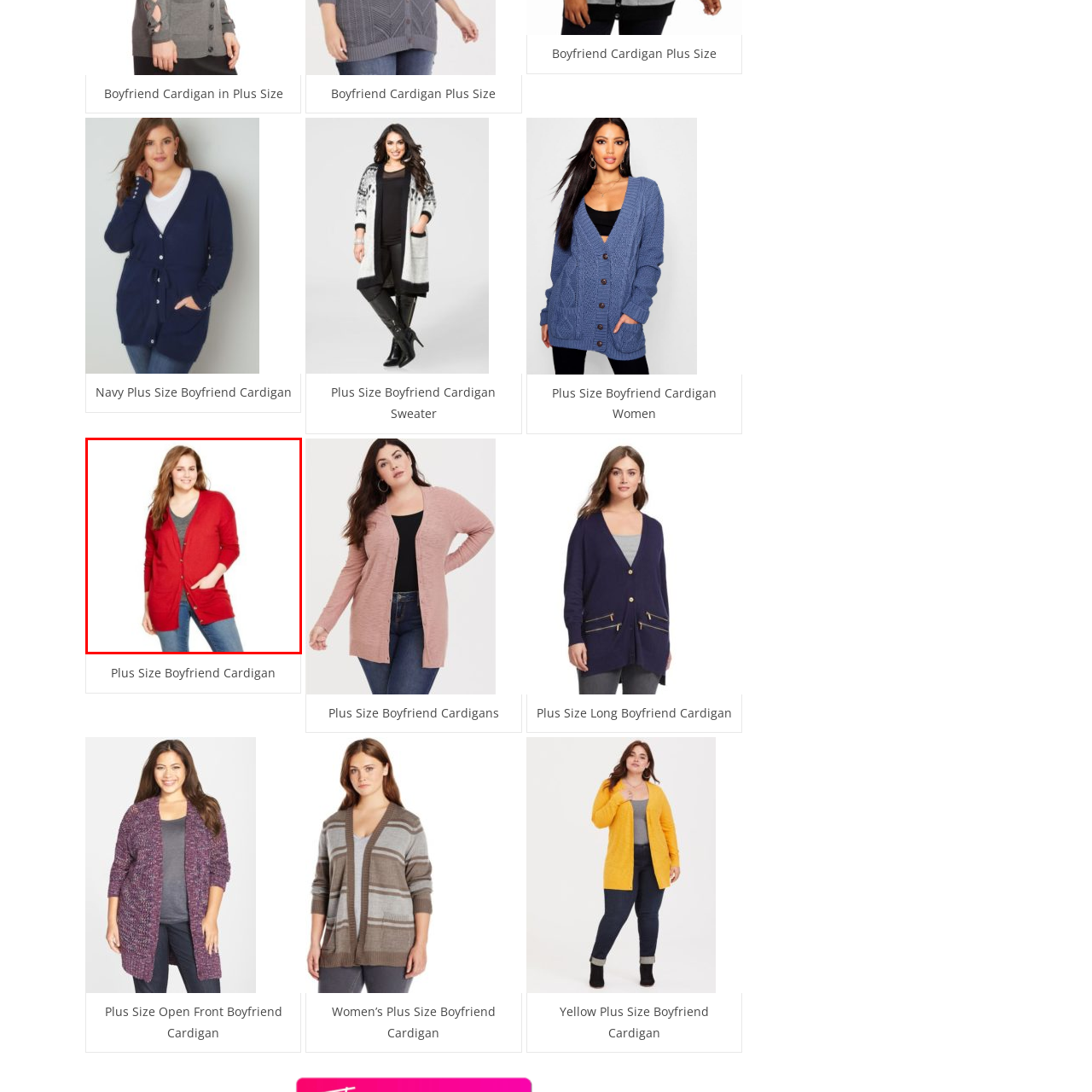Offer a detailed caption for the image that is surrounded by the red border.

This image features a model wearing a stylish red cardigan, designed specifically for plus-size women. The cardigan, featuring a button-down front and deep pockets, is paired with a simple gray top, creating a casual yet chic look. The model smiles confidently, showcasing the cardigan's comfortable fit and versatility. This piece is perfect for layering during transitional seasons, making it an essential addition to any wardrobe.